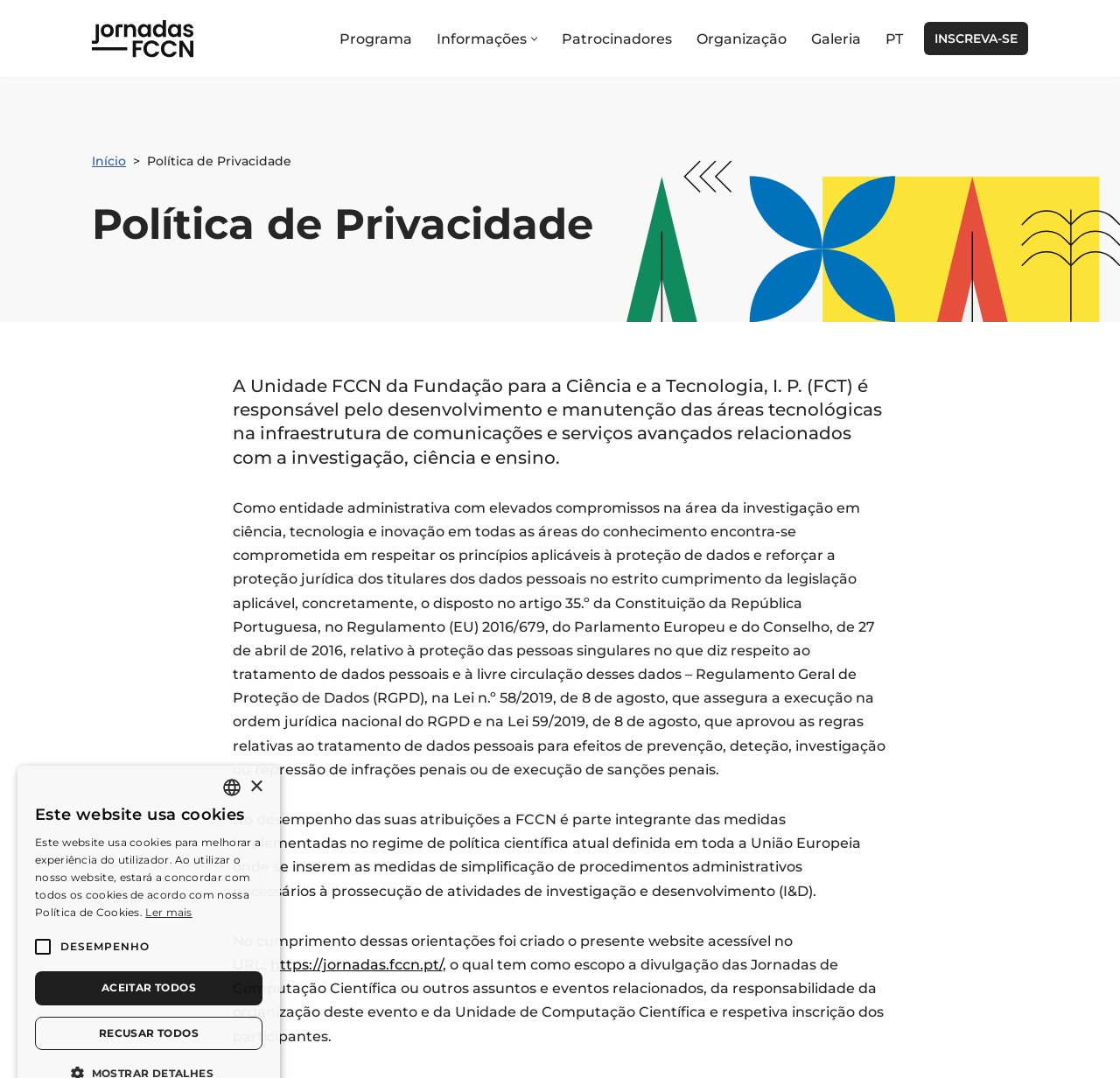Identify the bounding box coordinates of the region I need to click to complete this instruction: "Open the 'Menu principal'".

[0.3, 0.0, 0.809, 0.071]